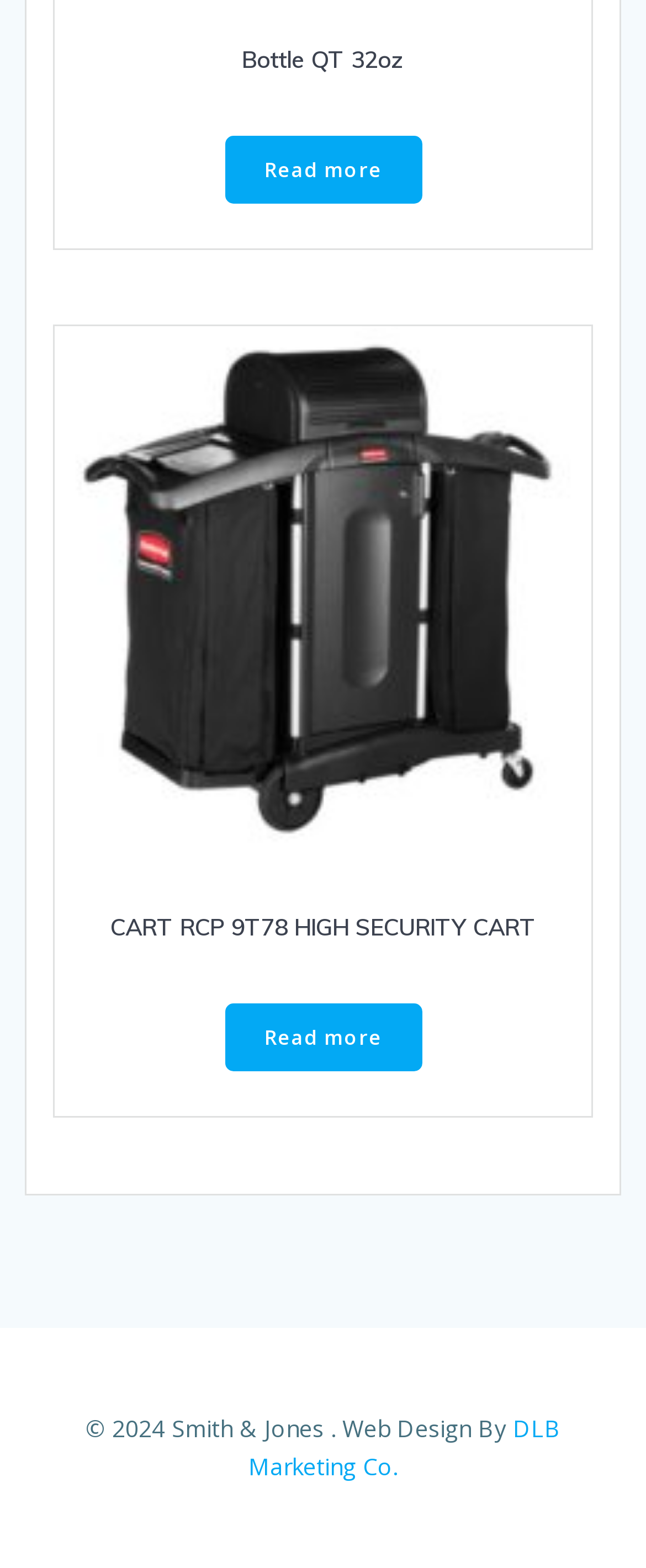Provide the bounding box coordinates, formatted as (top-left x, top-left y, bottom-right x, bottom-right y), with all values being floating point numbers between 0 and 1. Identify the bounding box of the UI element that matches the description: Read more

[0.347, 0.086, 0.653, 0.13]